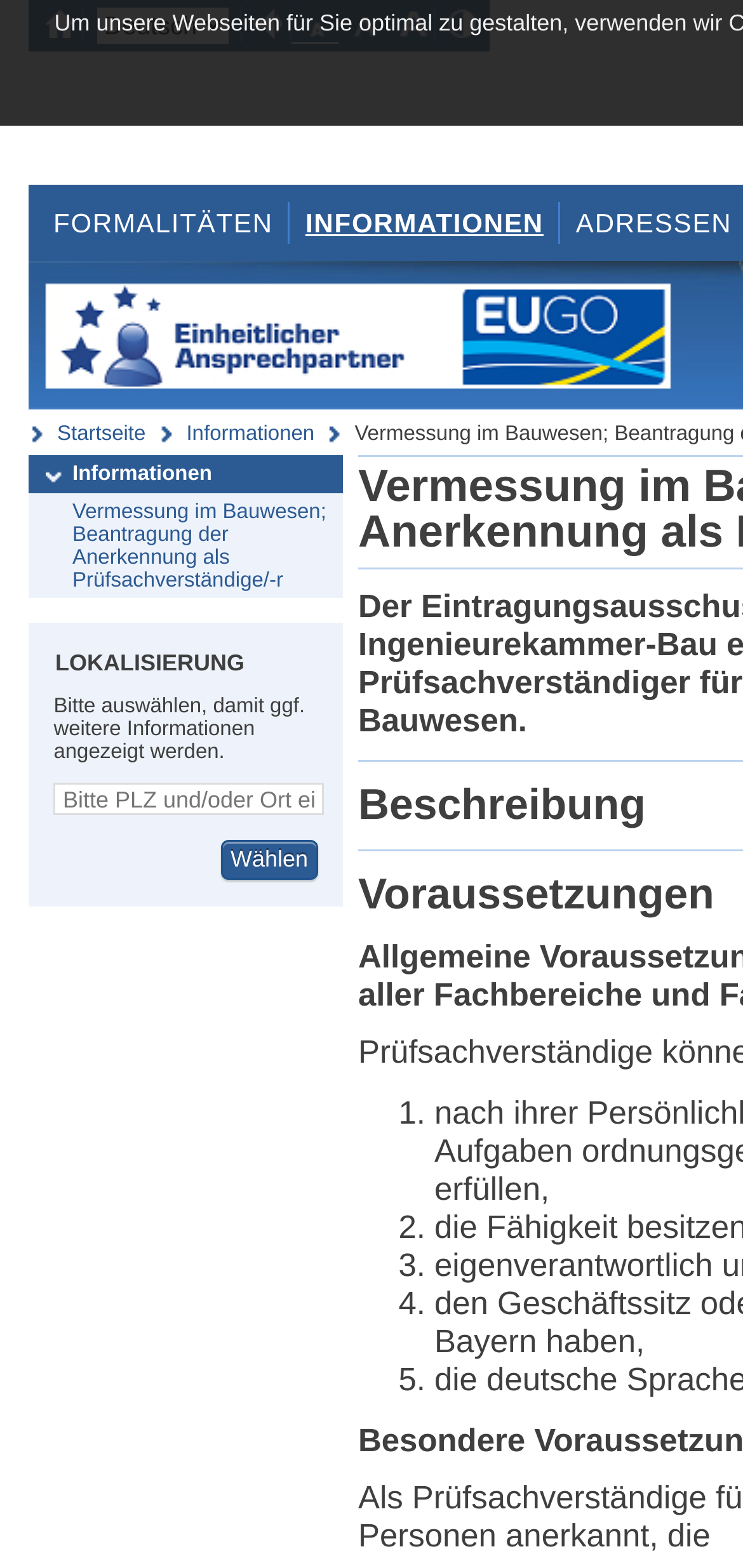Specify the bounding box coordinates for the region that must be clicked to perform the given instruction: "Go to start page".

[0.046, 0.004, 0.11, 0.026]